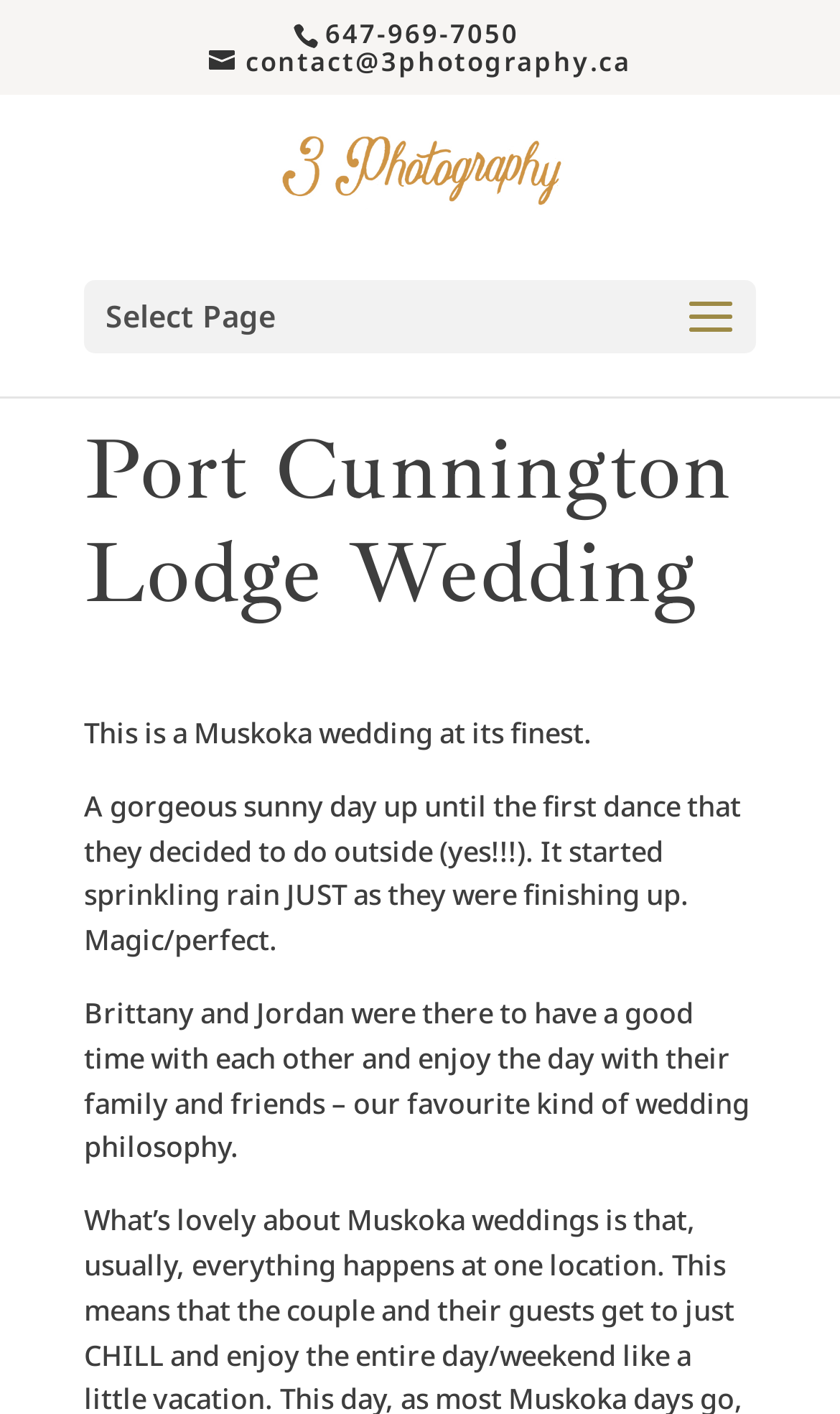What is the phone number?
Using the visual information from the image, give a one-word or short-phrase answer.

647-969-7050